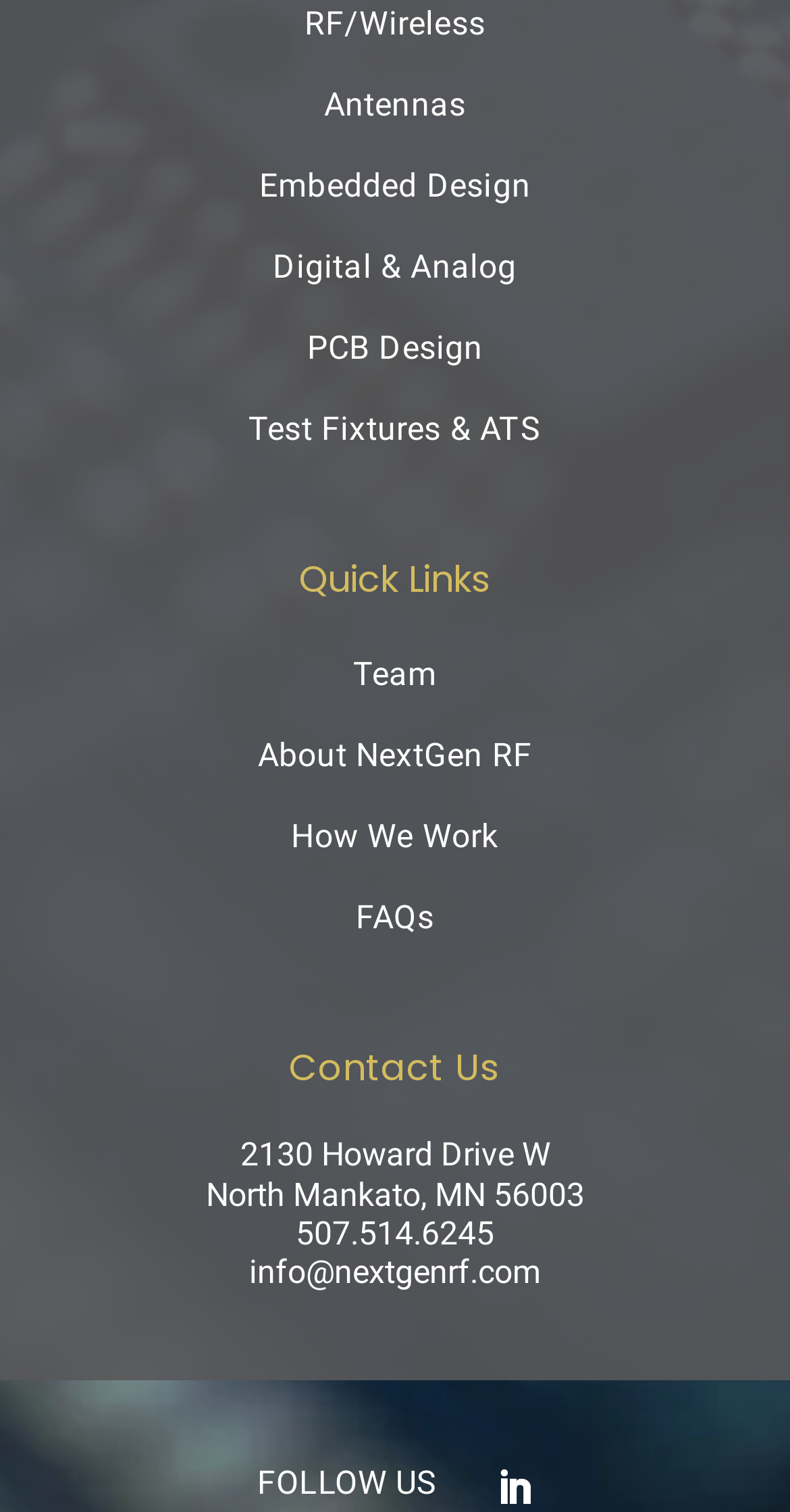Provide the bounding box coordinates of the HTML element this sentence describes: "info@nextgenrf.com". The bounding box coordinates consist of four float numbers between 0 and 1, i.e., [left, top, right, bottom].

[0.315, 0.828, 0.685, 0.854]